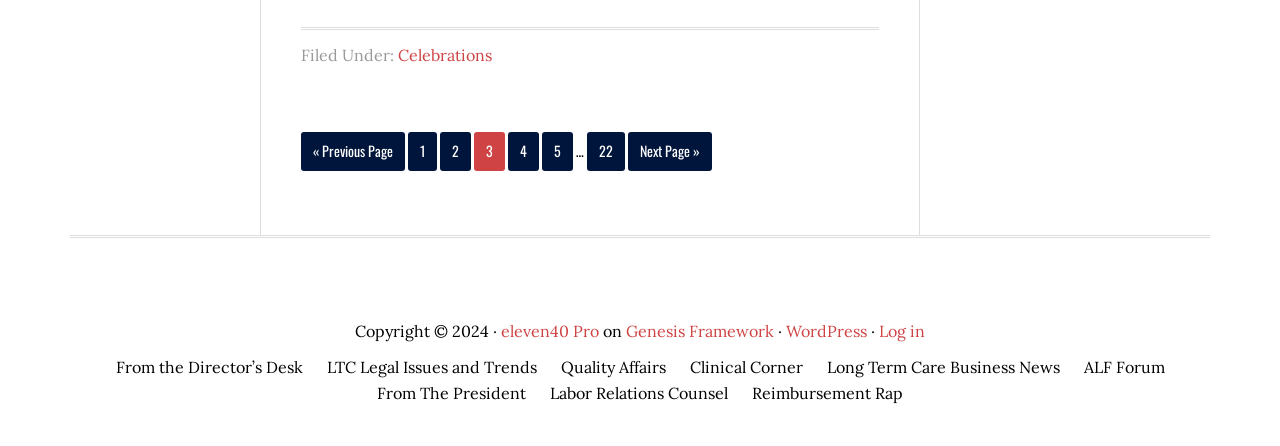What is the copyright year?
Using the details from the image, give an elaborate explanation to answer the question.

I examined the contentinfo element and found a static text 'Copyright © 2024 ·', which indicates that the copyright year is 2024.